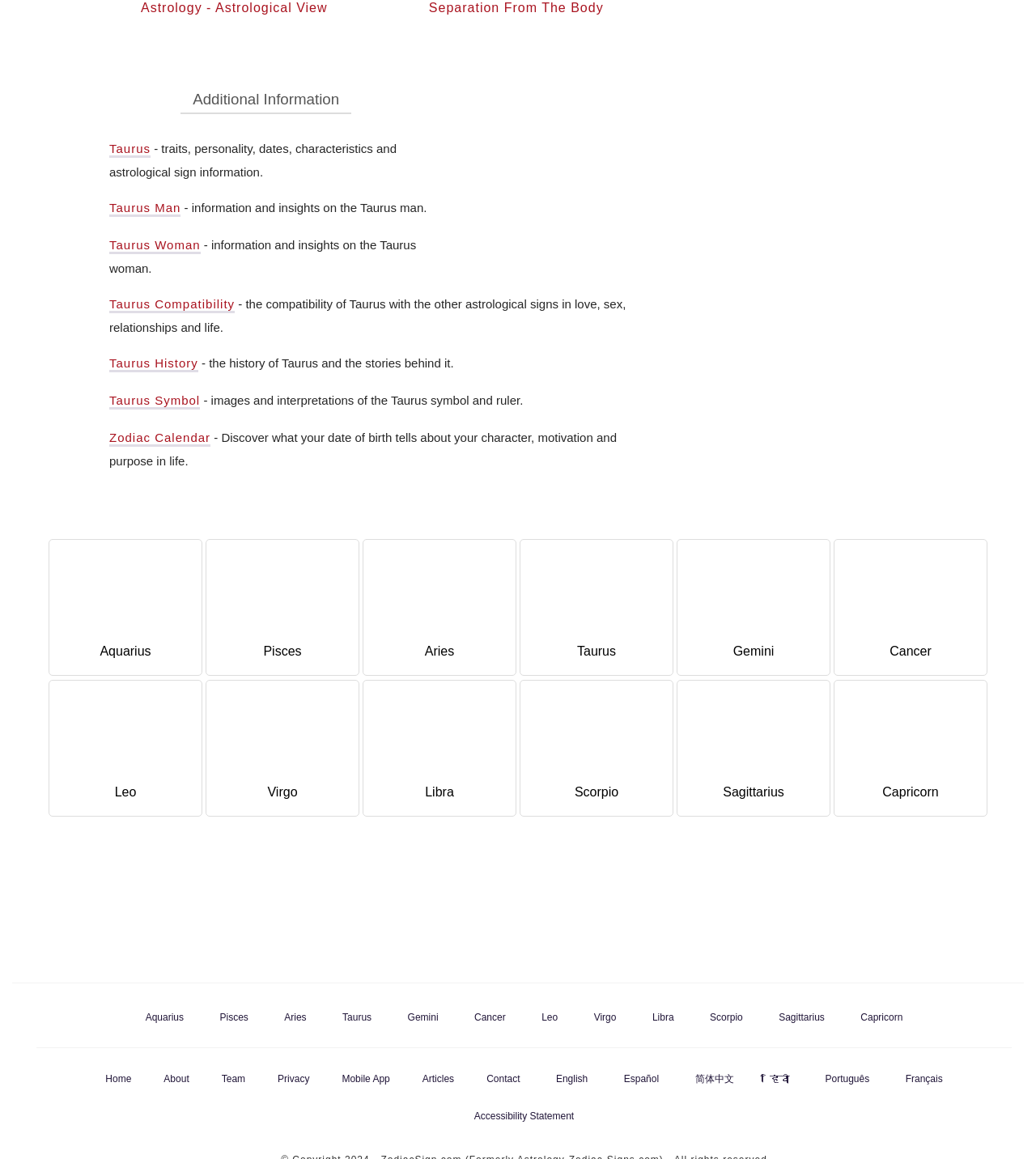Using the provided element description, identify the bounding box coordinates as (top-left x, top-left y, bottom-right x, bottom-right y). Ensure all values are between 0 and 1. Description: Taurus Woman

[0.105, 0.205, 0.193, 0.219]